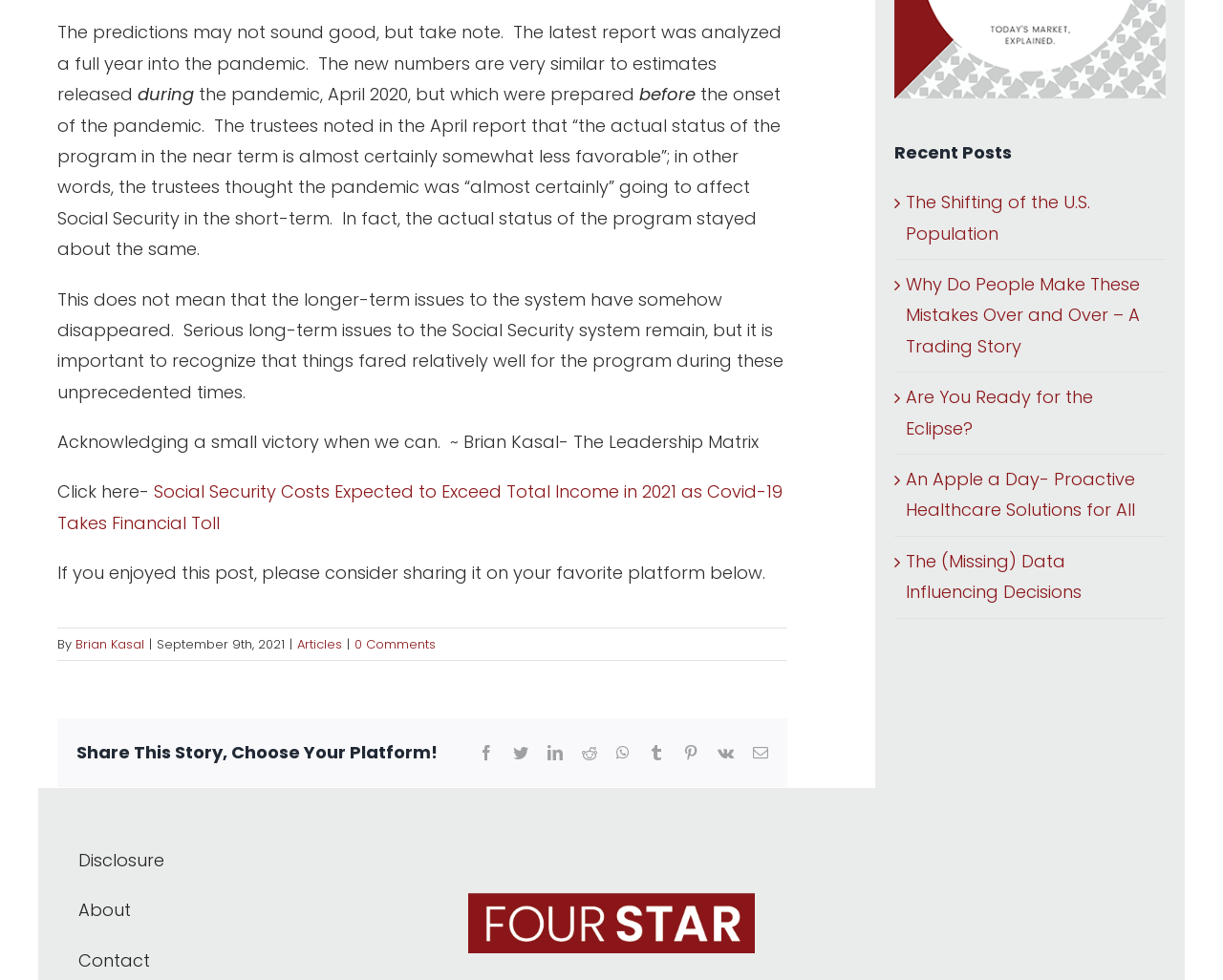Given the description "The (Missing) Data Influencing Decisions", determine the bounding box of the corresponding UI element.

[0.741, 0.56, 0.884, 0.616]